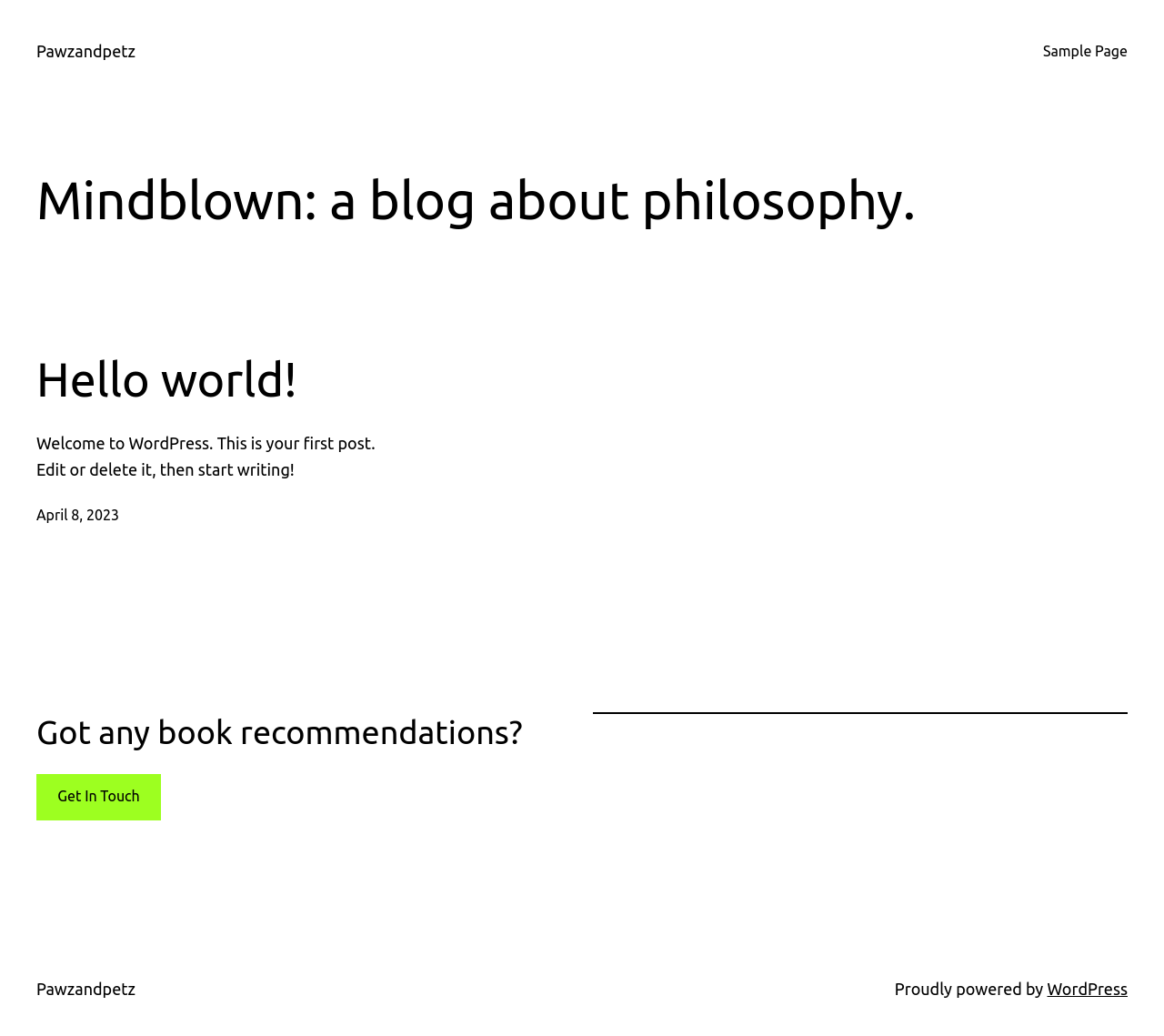Offer an extensive depiction of the webpage and its key elements.

The webpage is titled "Pawzandpetz -" and appears to be a blog. At the top left, there is a link to the homepage labeled "Pawzandpetz". On the top right, there is a link to a "Sample Page". 

Below the top links, the main content area begins. It is headed by a title "Mindblown: a blog about philosophy." followed by a subheading "Hello world!" which is also a link. 

Below the subheading, there is a paragraph of text that reads "Welcome to WordPress. This is your first post. Edit or delete it, then start writing!". This is followed by a timestamp "April 8, 2023" on the left side. 

Further down, there is a question "Got any book recommendations?" and then a section labeled "Get In Touch". A horizontal separator line divides the main content area from the footer.

In the footer, there is a link to the homepage "Pawzandpetz" on the left, and a credit line "Proudly powered by WordPress" on the right.